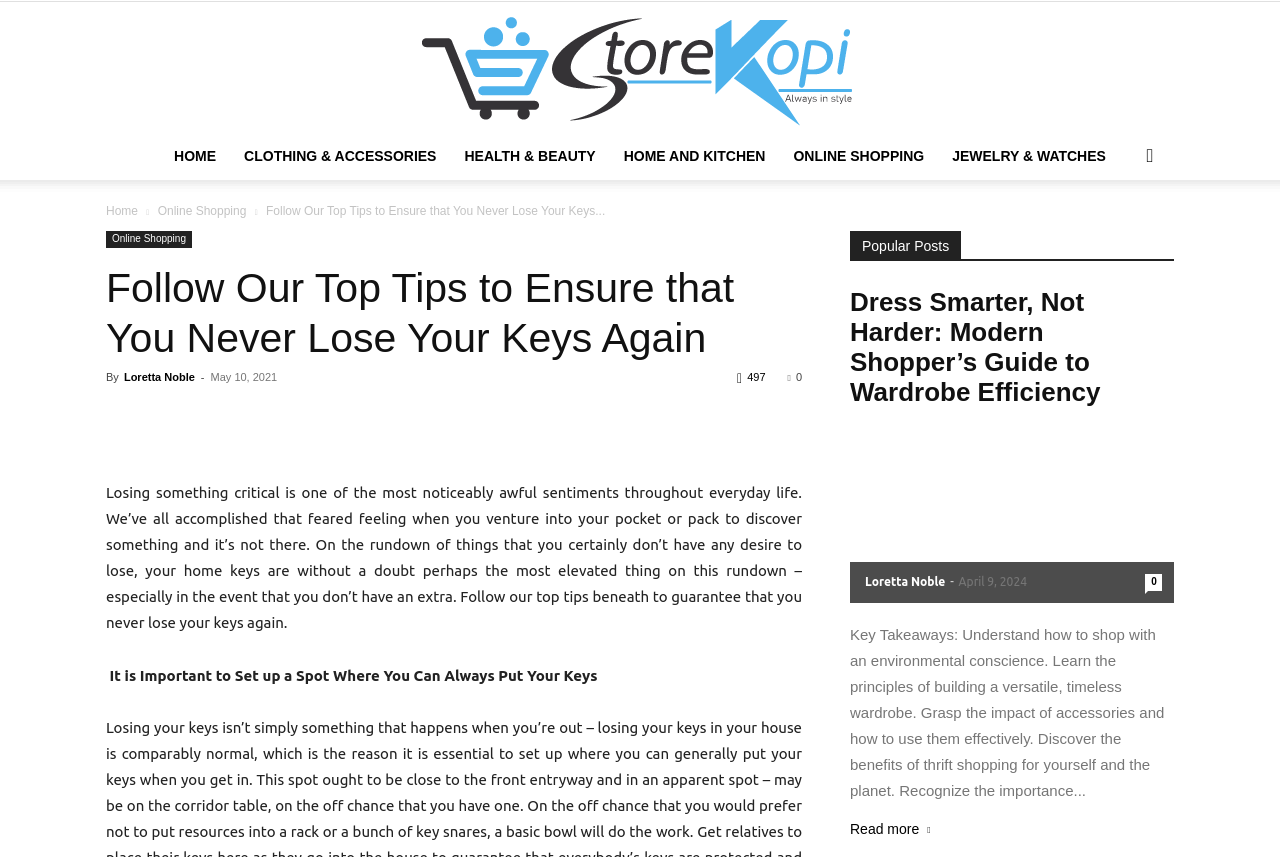Provide the bounding box coordinates of the HTML element this sentence describes: "Gadget & Gear".

[0.069, 0.644, 0.145, 0.664]